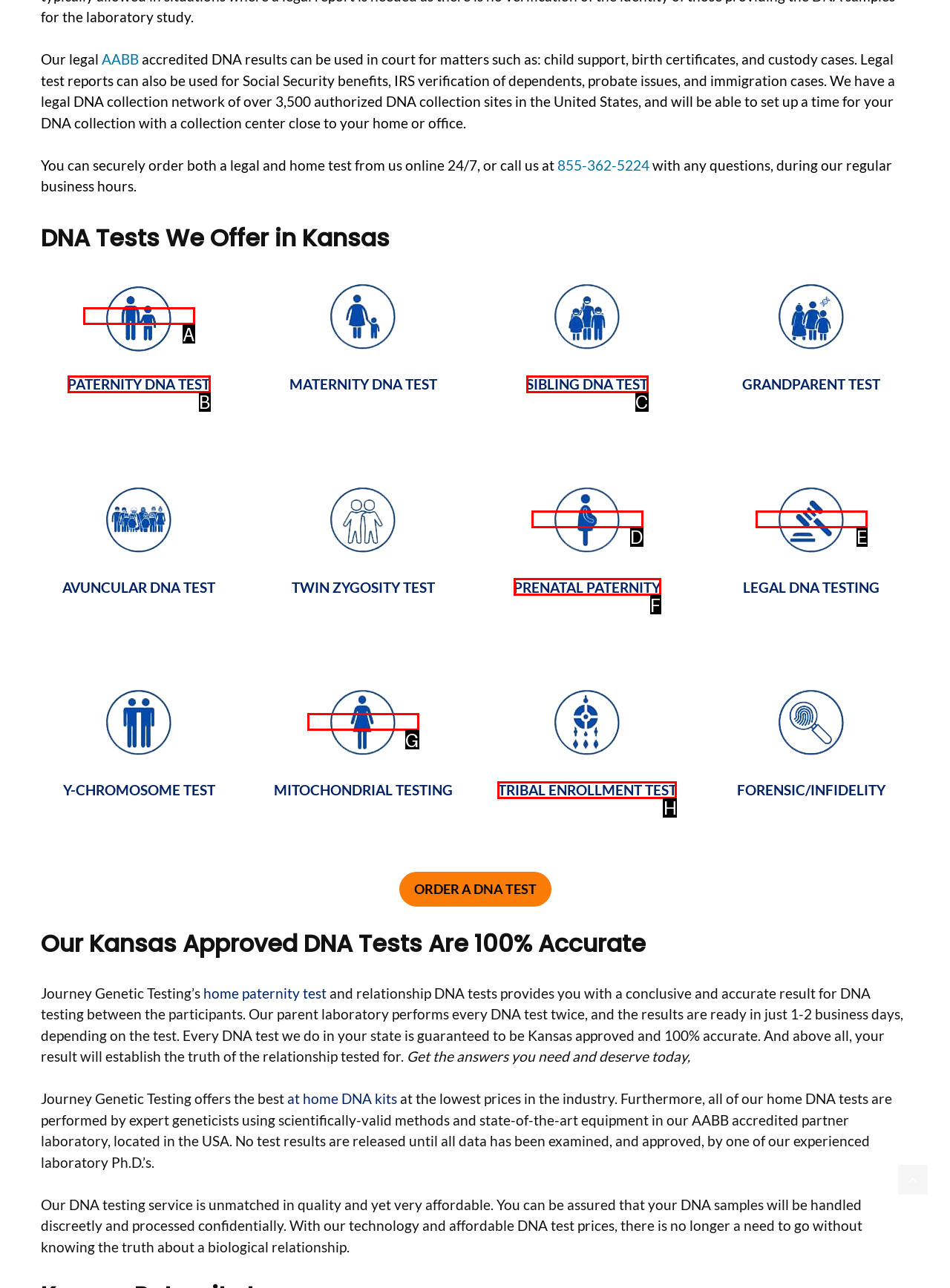Choose the letter of the UI element that aligns with the following description: alt="paternity test"
State your answer as the letter from the listed options.

A